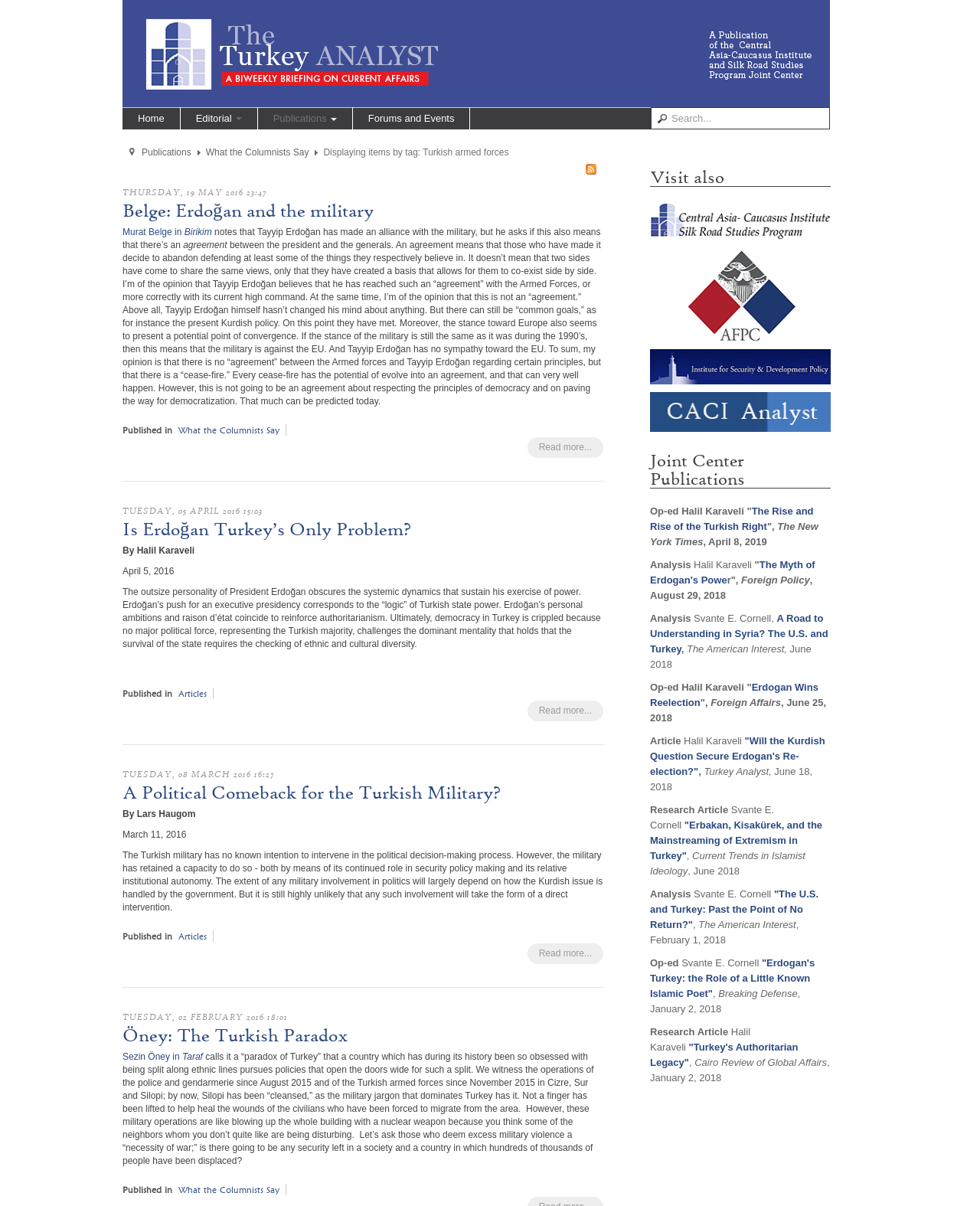Specify the bounding box coordinates of the area to click in order to execute this command: 'Search in the text box'. The coordinates should consist of four float numbers ranging from 0 to 1, and should be formatted as [left, top, right, bottom].

[0.664, 0.089, 0.847, 0.107]